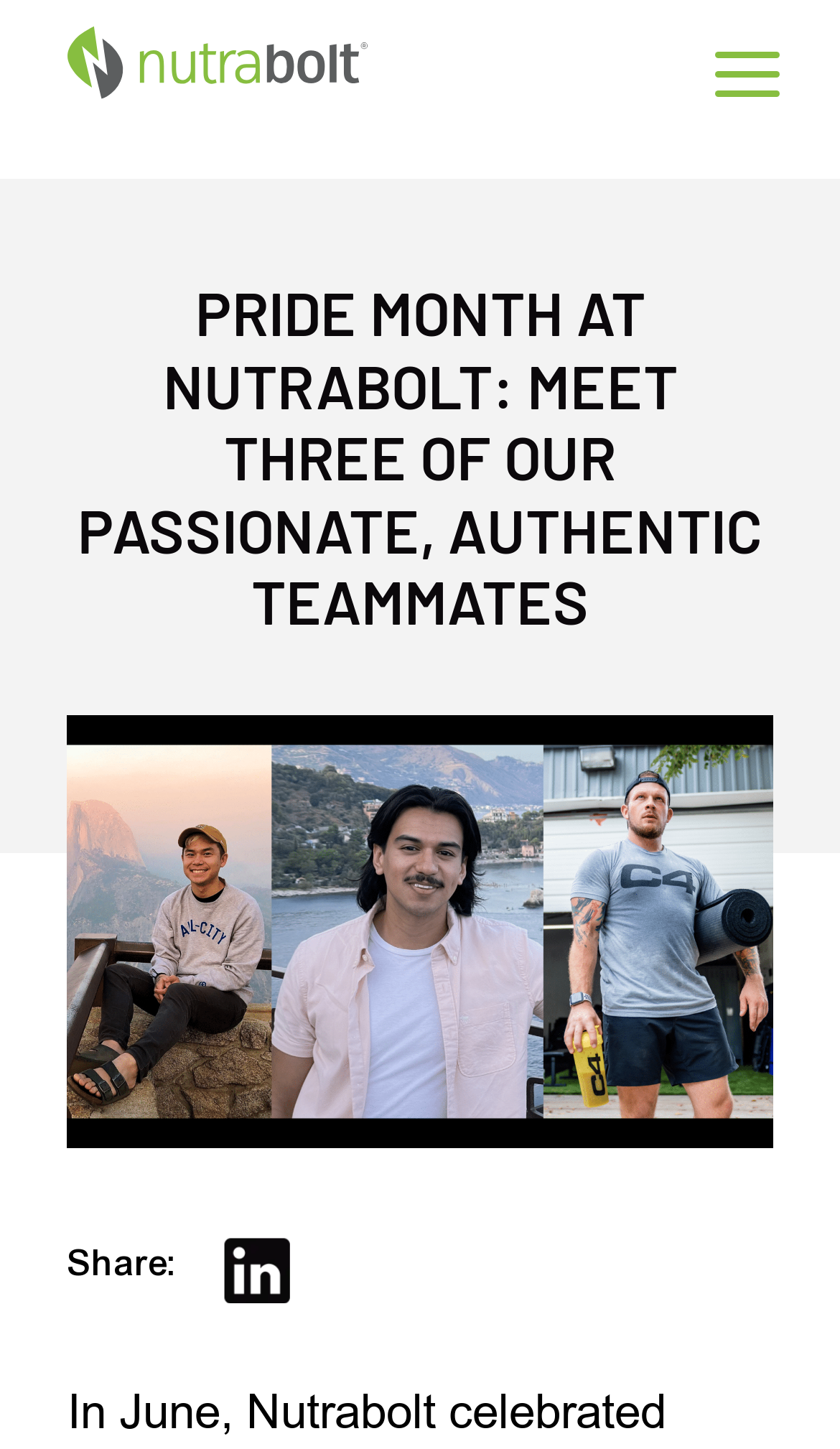Using the description: "parent_node: Share:", determine the UI element's bounding box coordinates. Ensure the coordinates are in the format of four float numbers between 0 and 1, i.e., [left, top, right, bottom].

[0.265, 0.852, 0.336, 0.893]